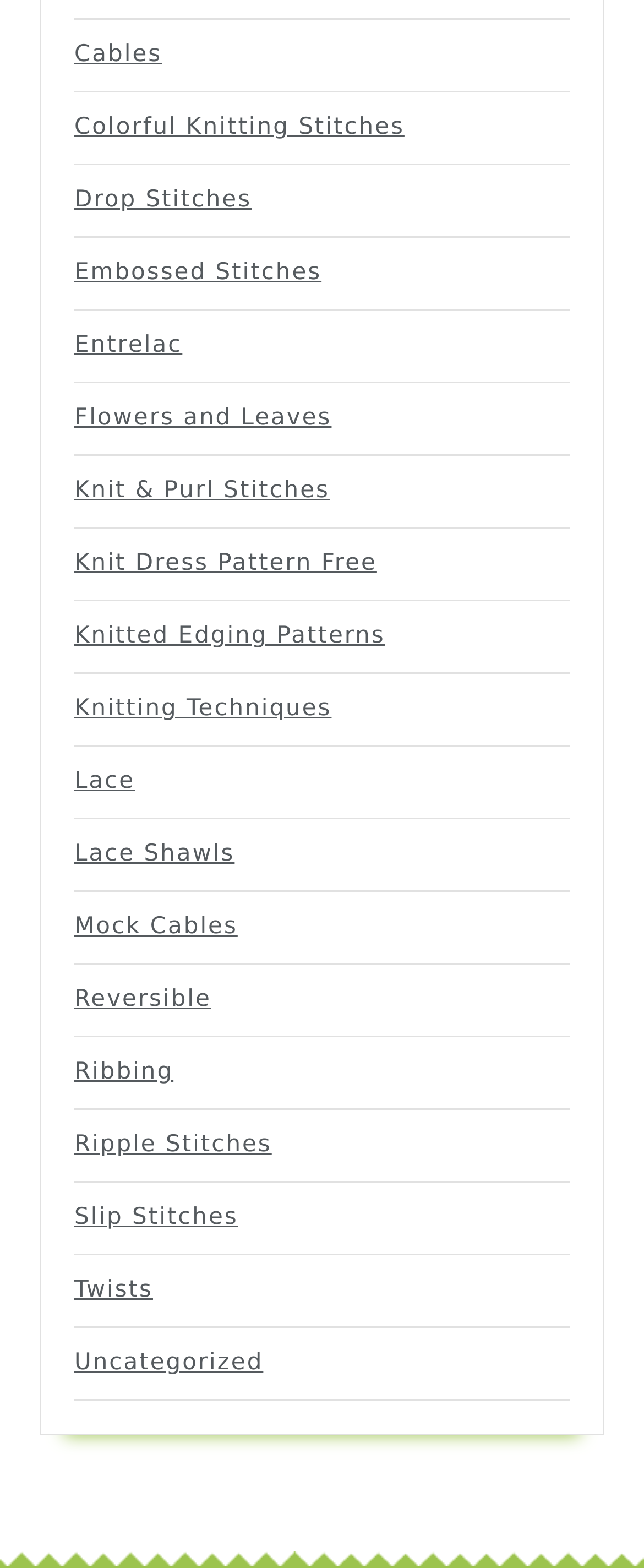Identify the bounding box coordinates for the UI element mentioned here: "Embossed Stitches". Provide the coordinates as four float values between 0 and 1, i.e., [left, top, right, bottom].

[0.115, 0.166, 0.499, 0.183]